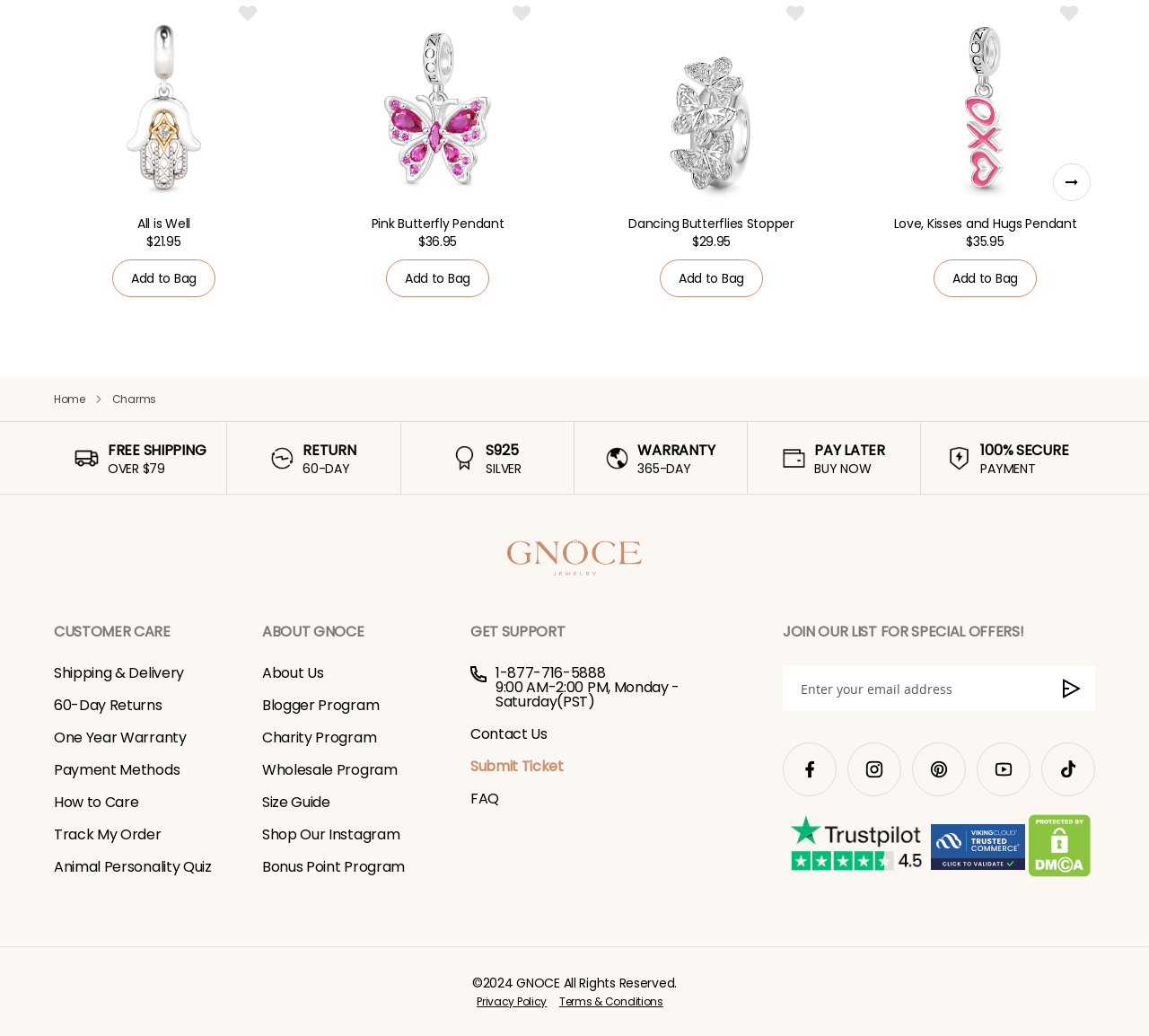Using the element description Payment Methods, predict the bounding box coordinates for the UI element. Provide the coordinates in (top-left x, top-left y, bottom-right x, bottom-right y) format with values ranging from 0 to 1.

[0.047, 0.733, 0.156, 0.753]